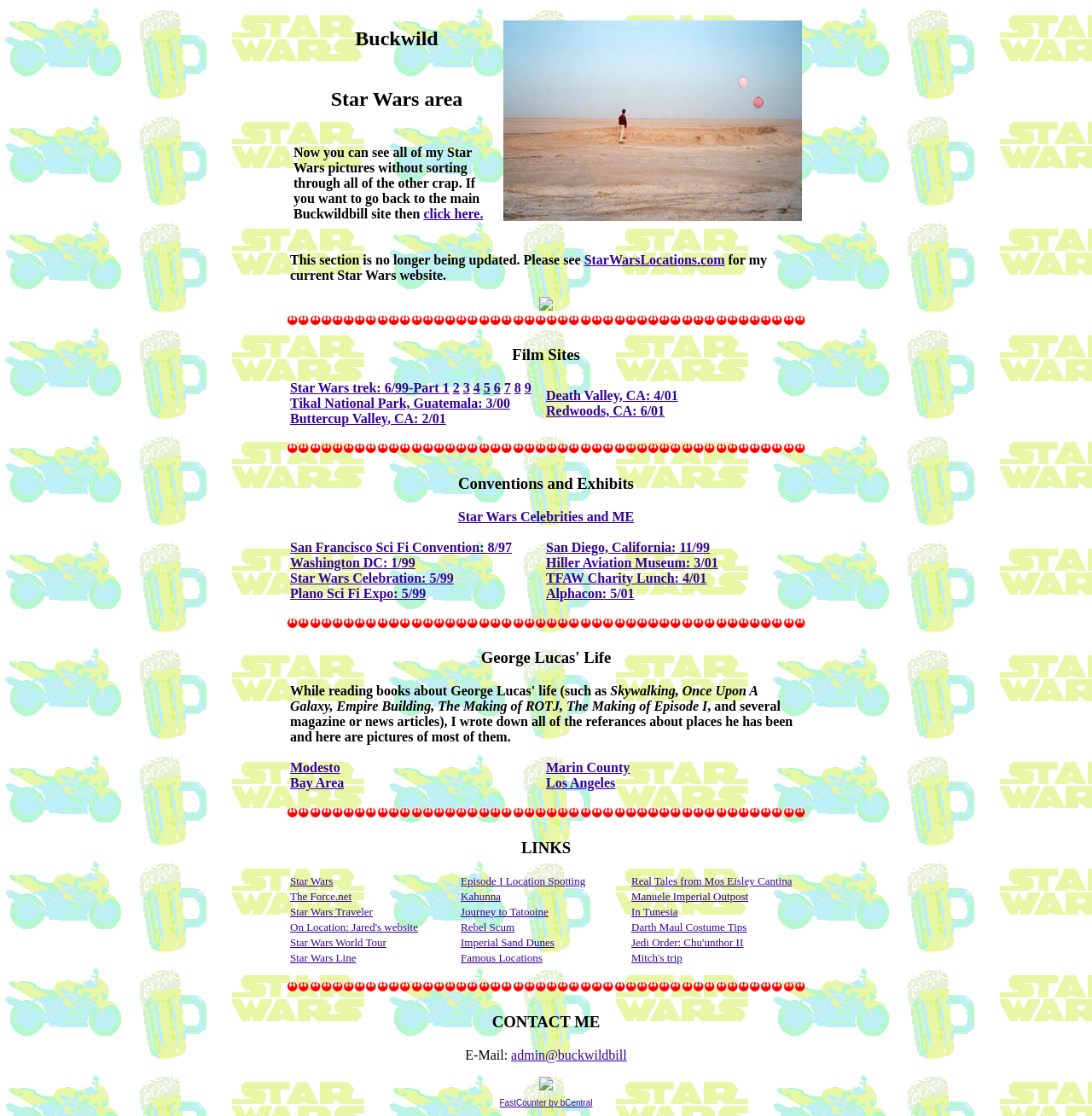Based on the image, give a detailed response to the question: What is the alternative website for Star Wars content?

According to the webpage, the alternative website for Star Wars content is StarWarsLocations.com, as mentioned in the section 'This section is no longer being updated. Please see StarWarsLocations.com for my current Star Wars website'.